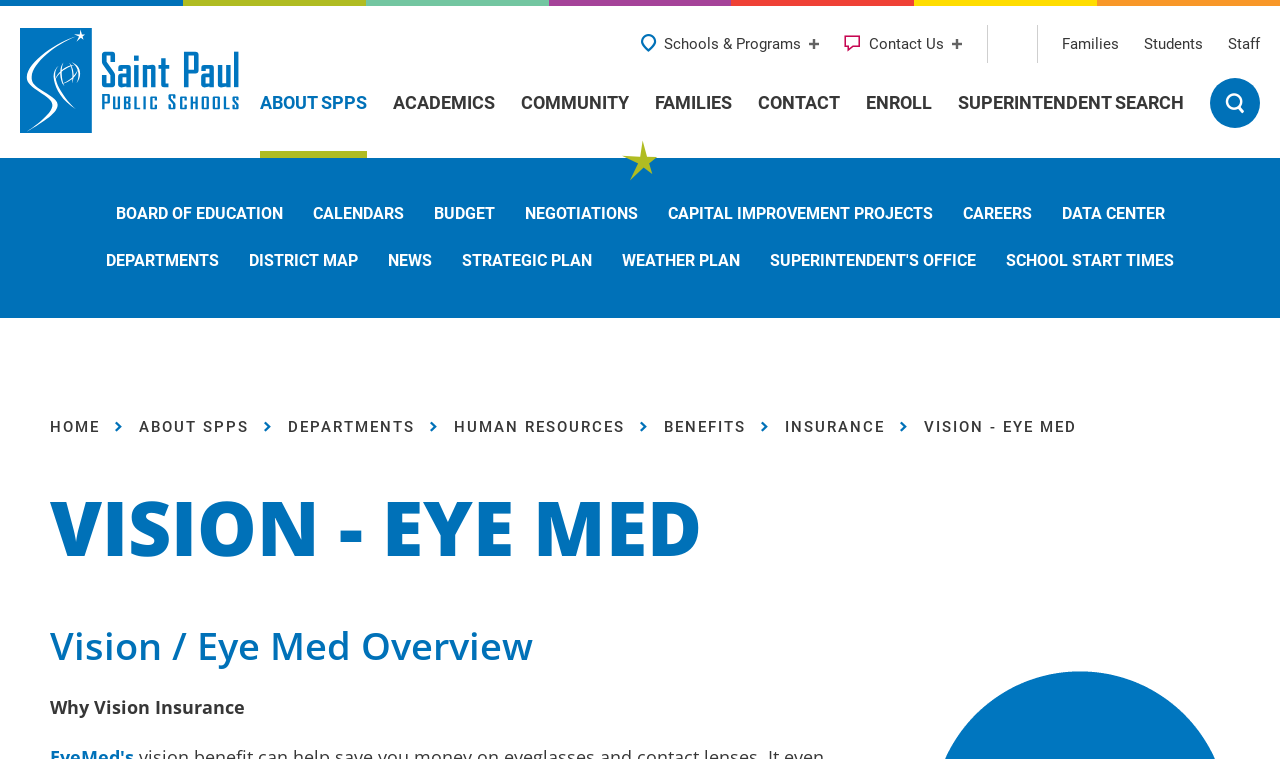Given the following UI element description: "Early Childhood Programs", find the bounding box coordinates in the webpage screenshot.

[0.203, 0.427, 0.371, 0.492]